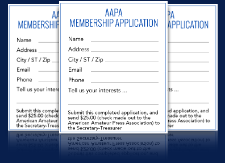Respond to the following question using a concise word or phrase: 
What is required to be sent with the completed application?

Membership fee